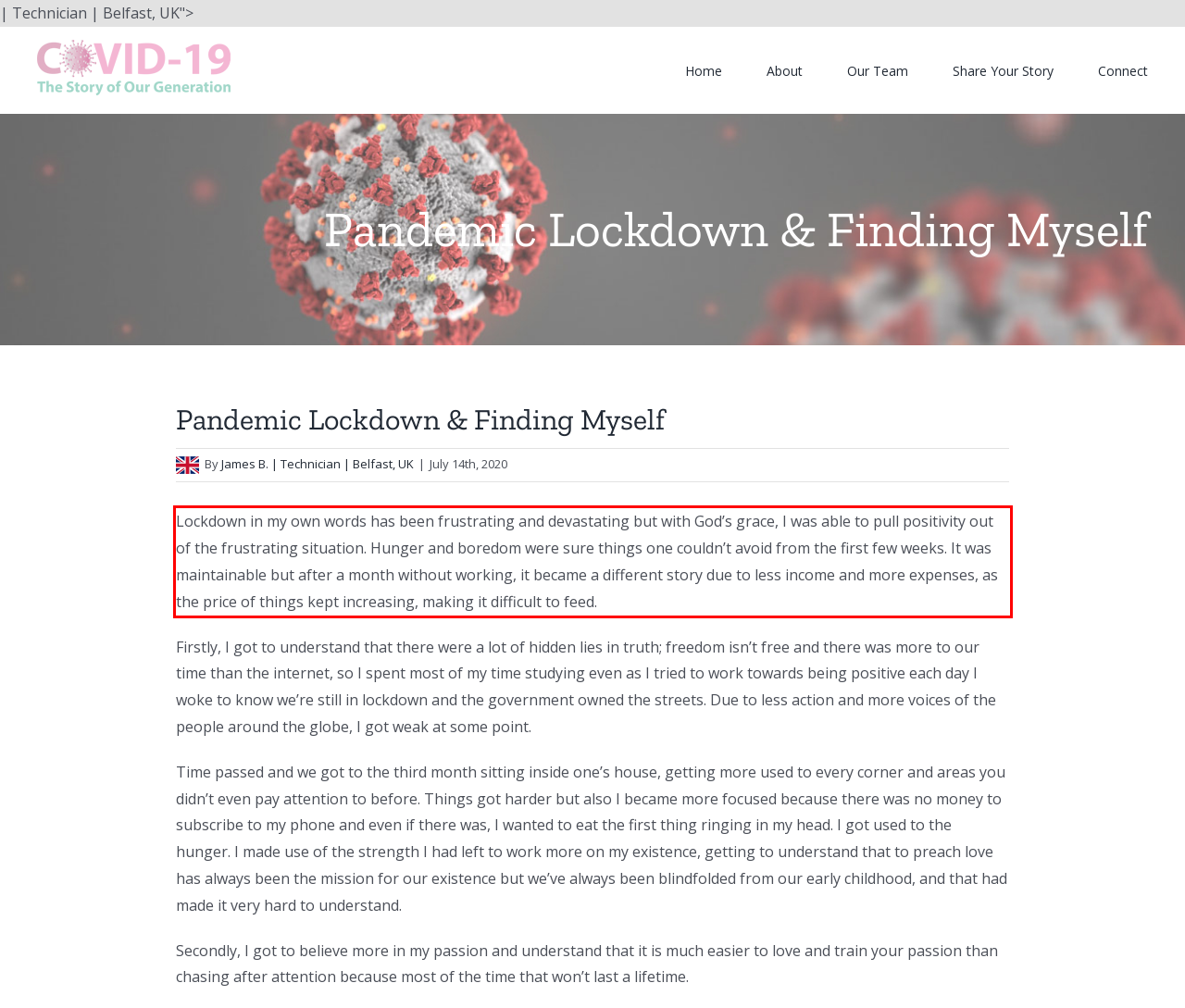Examine the screenshot of the webpage, locate the red bounding box, and perform OCR to extract the text contained within it.

Lockdown in my own words has been frustrating and devastating but with God’s grace, I was able to pull positivity out of the frustrating situation. Hunger and boredom were sure things one couldn’t avoid from the first few weeks. It was maintainable but after a month without working, it became a different story due to less income and more expenses, as the price of things kept increasing, making it difficult to feed.